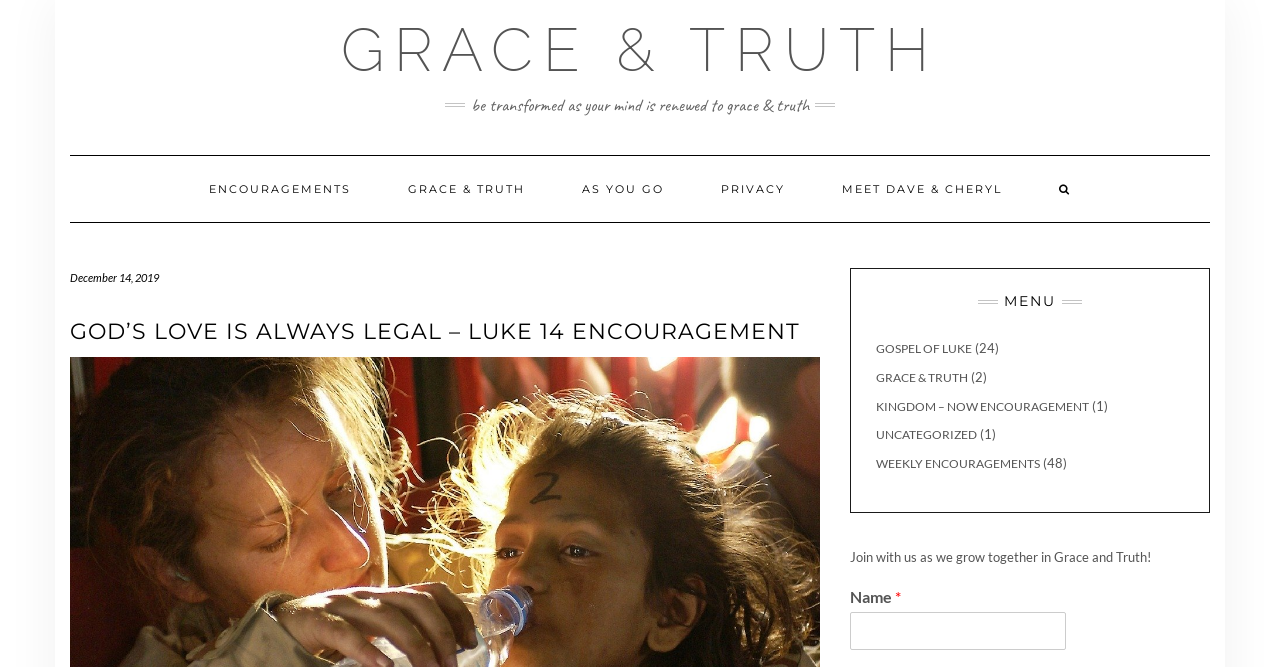Provide the bounding box coordinates of the HTML element described by the text: "Grace & Truth". The coordinates should be in the format [left, top, right, bottom] with values between 0 and 1.

[0.266, 0.022, 0.734, 0.127]